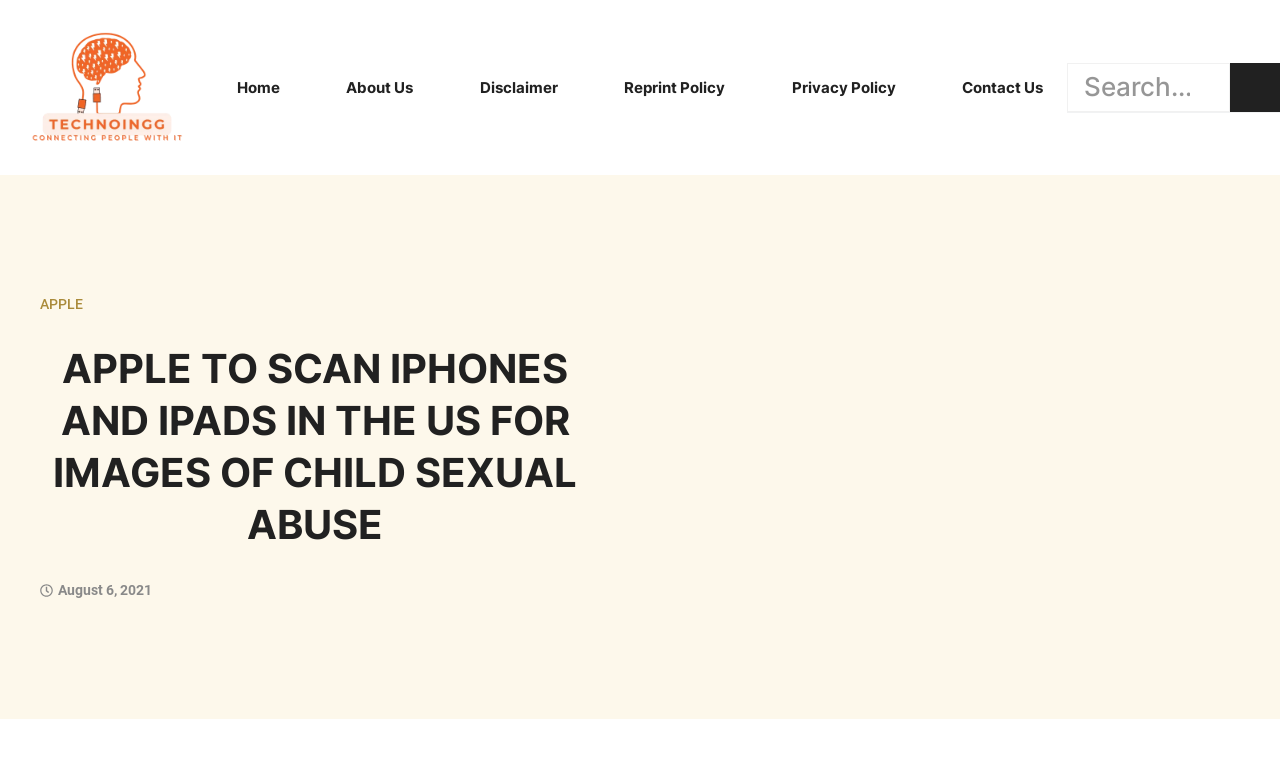Offer a thorough description of the webpage.

The webpage appears to be a news article or blog post discussing Apple's decision to scan iPhones and iPads for images of child sexual abuse. At the top of the page, there is a row of links, including "Home", "About Us", "Disclaimer", "Reprint Policy", "Privacy Policy", and "Contact Us", which are positioned horizontally and take up about half of the screen width. 

Below these links, there is a search bar with a search box and a "Search" button, located at the top right corner of the page. 

The main content of the page is a heading that reads "APPLE TO SCAN IPHONES AND IPADS IN THE US FOR IMAGES OF CHILD SEXUAL ABUSE", which is centered and takes up about a third of the screen height. 

Underneath the heading, there is a link with the date "August 6, 2021", positioned at the top left corner of the main content area. 

At the very top of the page, there is a link with the text "APPLE" and another link with no text, both of which are positioned at the top left corner of the page.